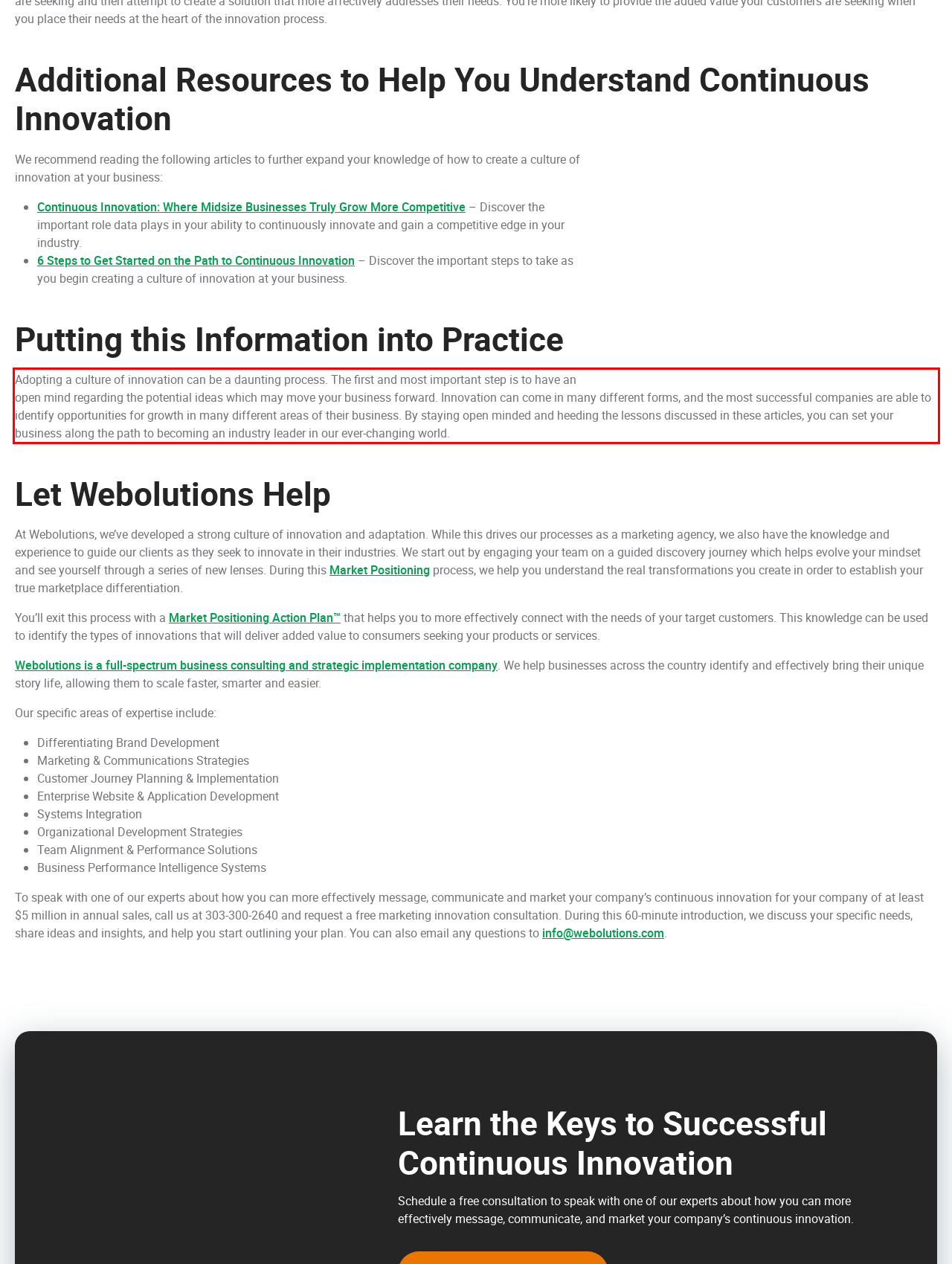There is a screenshot of a webpage with a red bounding box around a UI element. Please use OCR to extract the text within the red bounding box.

Adopting a culture of innovation can be a daunting process. The first and most important step is to have an open mind regarding the potential ideas which may move your business forward. Innovation can come in many different forms, and the most successful companies are able to identify opportunities for growth in many different areas of their business. By staying open minded and heeding the lessons discussed in these articles, you can set your business along the path to becoming an industry leader in our ever-changing world.